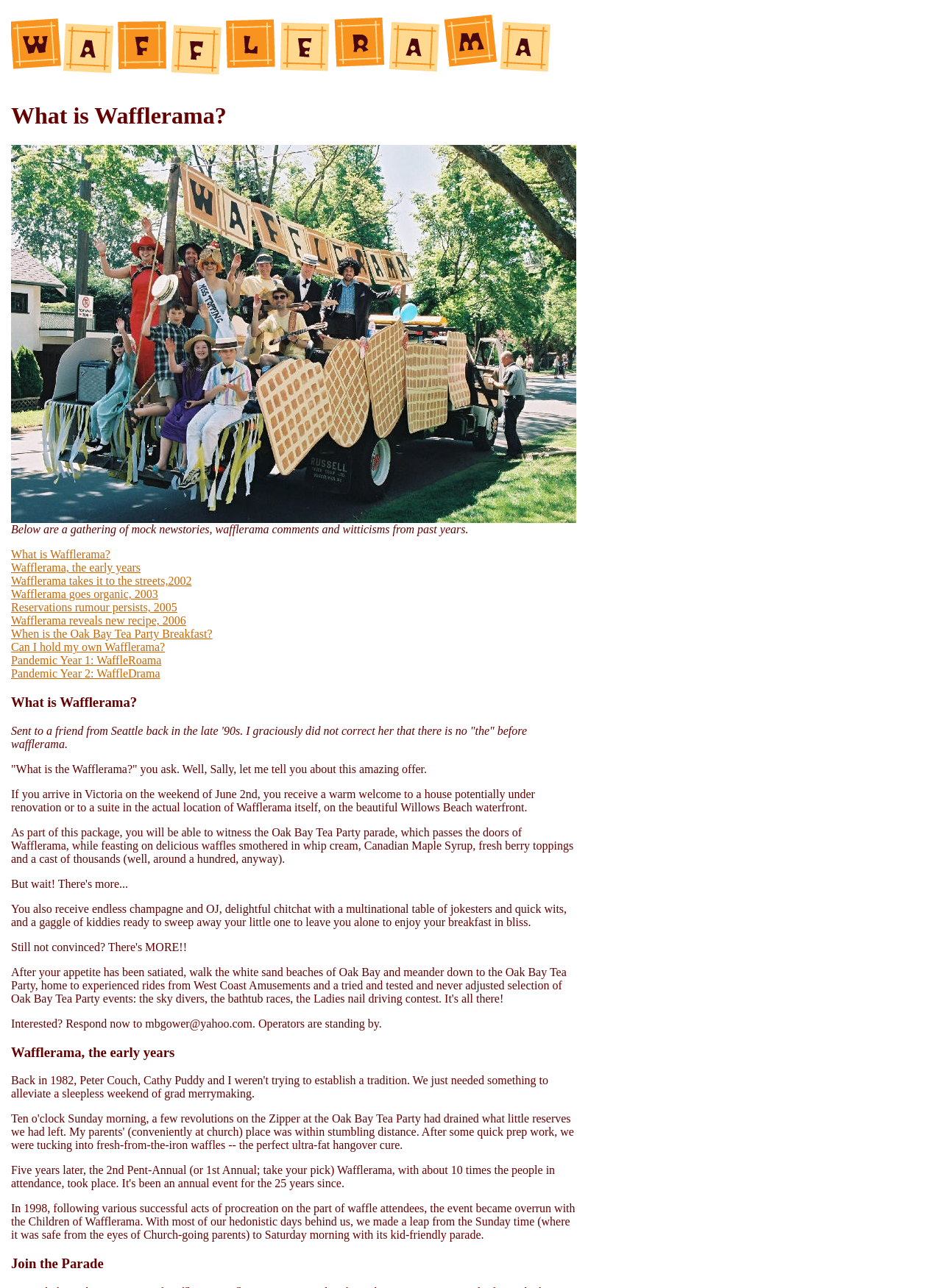What is the Oak Bay Tea Party?
Please give a detailed and elaborate answer to the question based on the image.

According to the webpage, the Oak Bay Tea Party is a parade that passes the doors of Wafflerama. This information is mentioned in the paragraph that describes what to expect from the event.